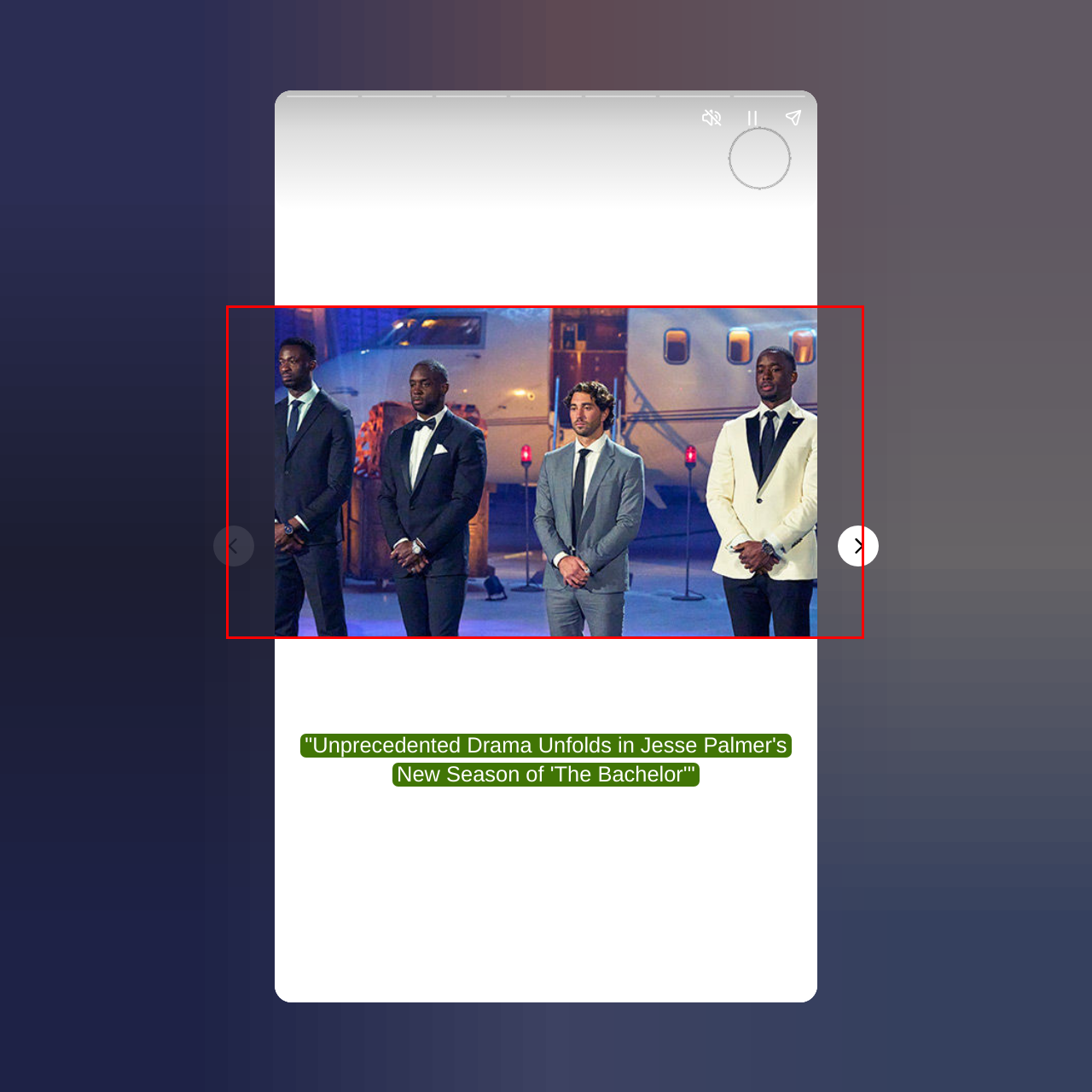Please examine the image within the red bounding box and provide an answer to the following question using a single word or phrase:
How many contestants are standing in the scene?

Four